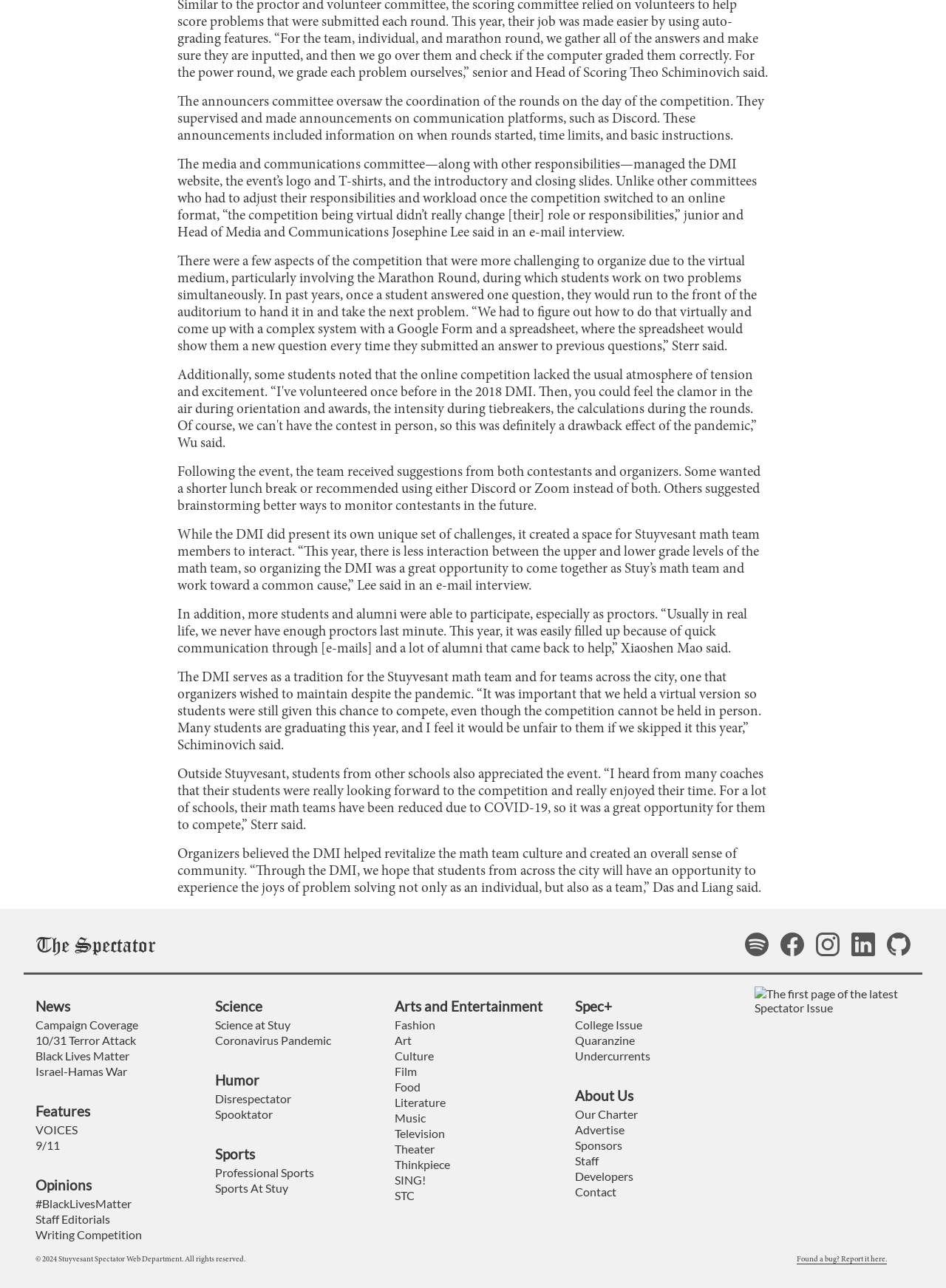Indicate the bounding box coordinates of the element that must be clicked to execute the instruction: "Click on The Spectator link". The coordinates should be given as four float numbers between 0 and 1, i.e., [left, top, right, bottom].

[0.038, 0.724, 0.165, 0.743]